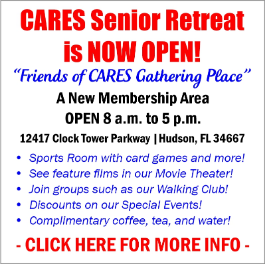Generate a complete and detailed caption for the image.

The image advertises the grand opening of the CARES Senior Retreat, highlighted by vibrant red and blue text. It announces that the center, referred to as the "Friends of CARES Gathering Place," is now open and provides details about its operating hours from 8 a.m. to 5 p.m. The location is specified as 12417 Clock Tower Parkway, Hudson, FL 34667. Additional information is included about activities available at the retreat, such as a sports room with card games, feature films in a movie theater, and various groups like a walking club. The retreat also offers discounts on special events and complimentary coffee, tea, and water. A call-to-action encourages viewers to click for more information, making this a welcoming invitation for seniors looking for resources and community engagement.